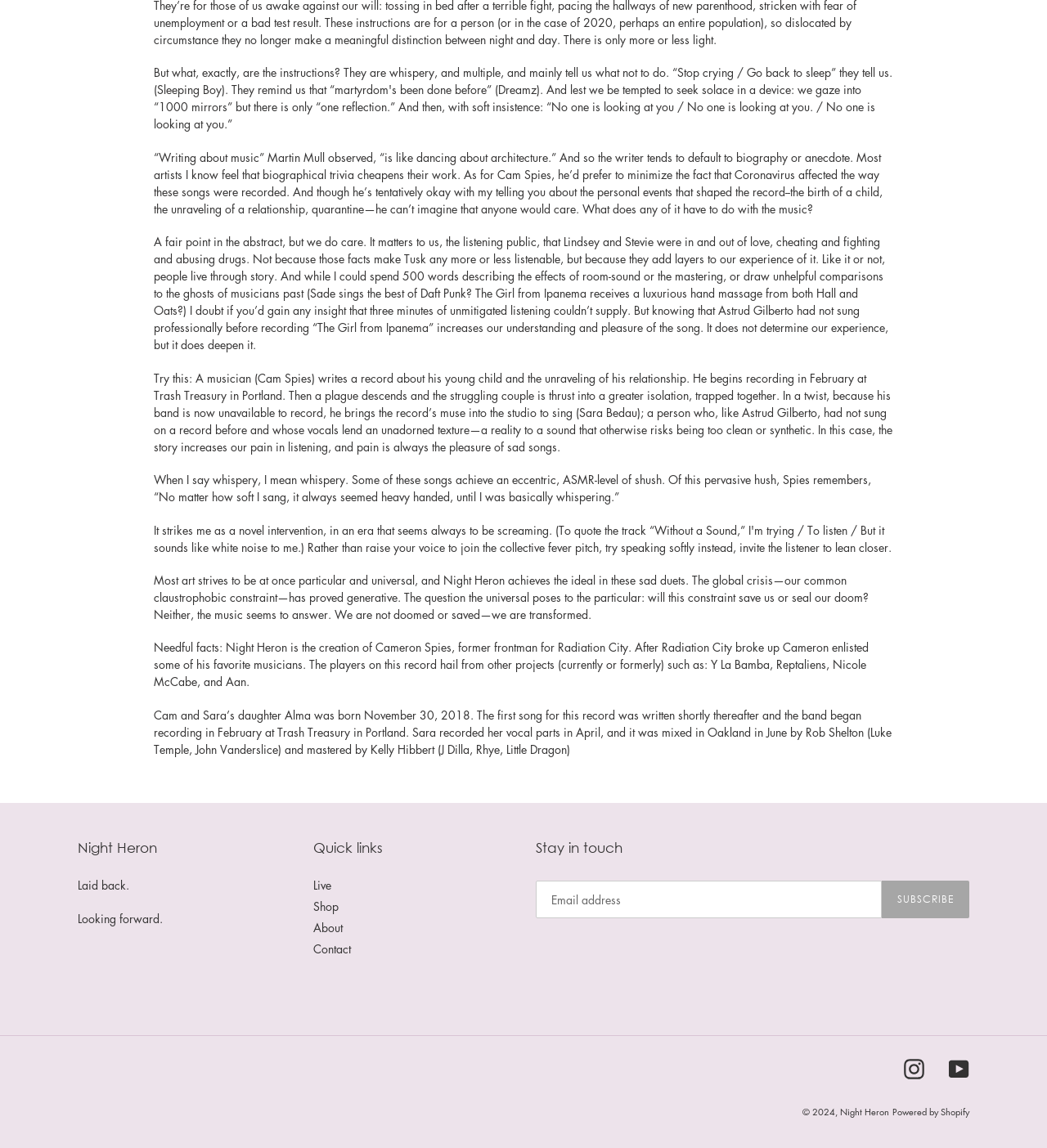For the element described, predict the bounding box coordinates as (top-left x, top-left y, bottom-right x, bottom-right y). All values should be between 0 and 1. Element description: alt="MT film kevin"

None